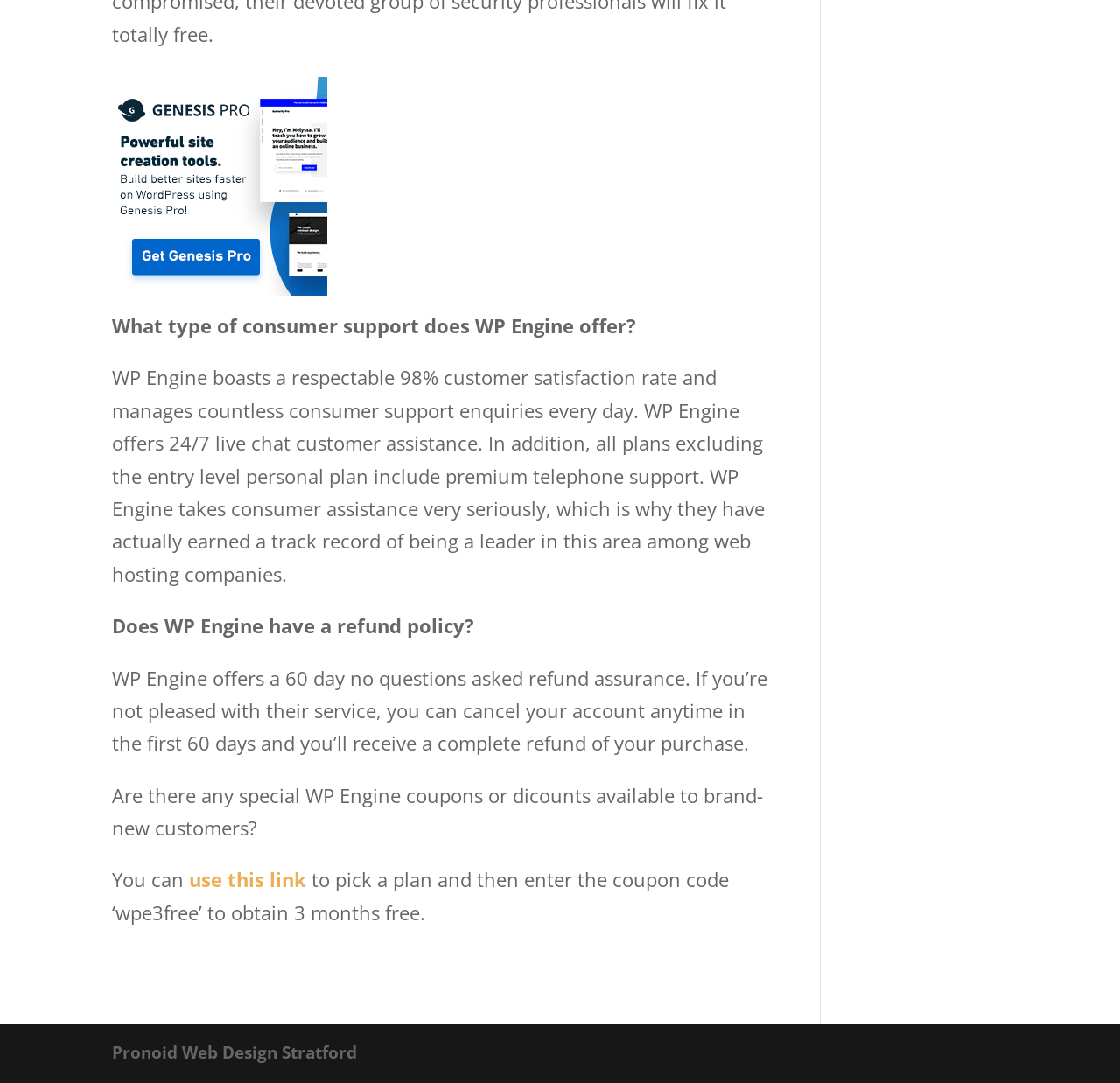Determine the bounding box for the UI element described here: "use this link".

[0.169, 0.8, 0.273, 0.824]